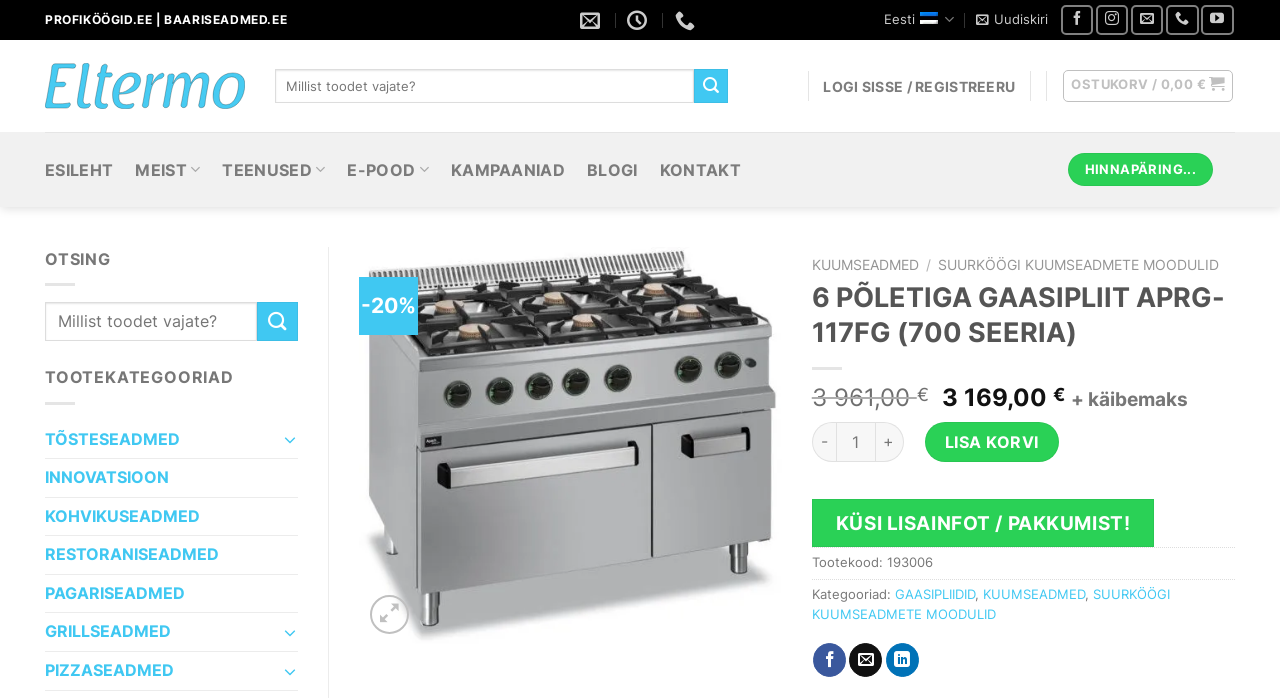Identify the title of the webpage and provide its text content.

6 PÕLETIGA GAASIPLIIT APRG-117FG (700 SEERIA)